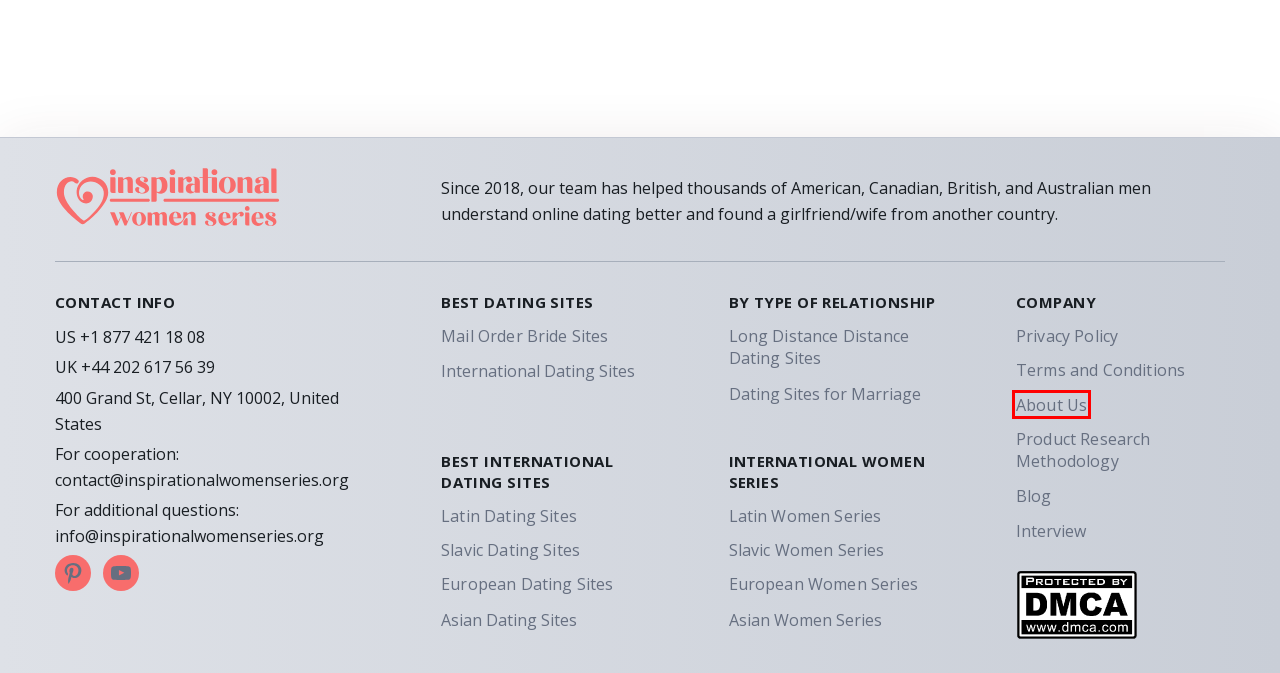After examining the screenshot of a webpage with a red bounding box, choose the most accurate webpage description that corresponds to the new page after clicking the element inside the red box. Here are the candidates:
A. Our Product Research Methodology - Inspirational Women Series
B. Interview Archives - Inspirational Women Series
C. Privacy Policy | Legal Inspirational Women Series
D. 11 Best Slavic Dating Sites & Apps (2024)
E. Summary Terms of Use | Inspirational Women Series
F. About Inspirational Women Series - Inspirational Women Series
G. 9 Best Latin Dating Sites & Apps (2024)
H. 10 Best Asian Dating Sites & Apps (2024)

F